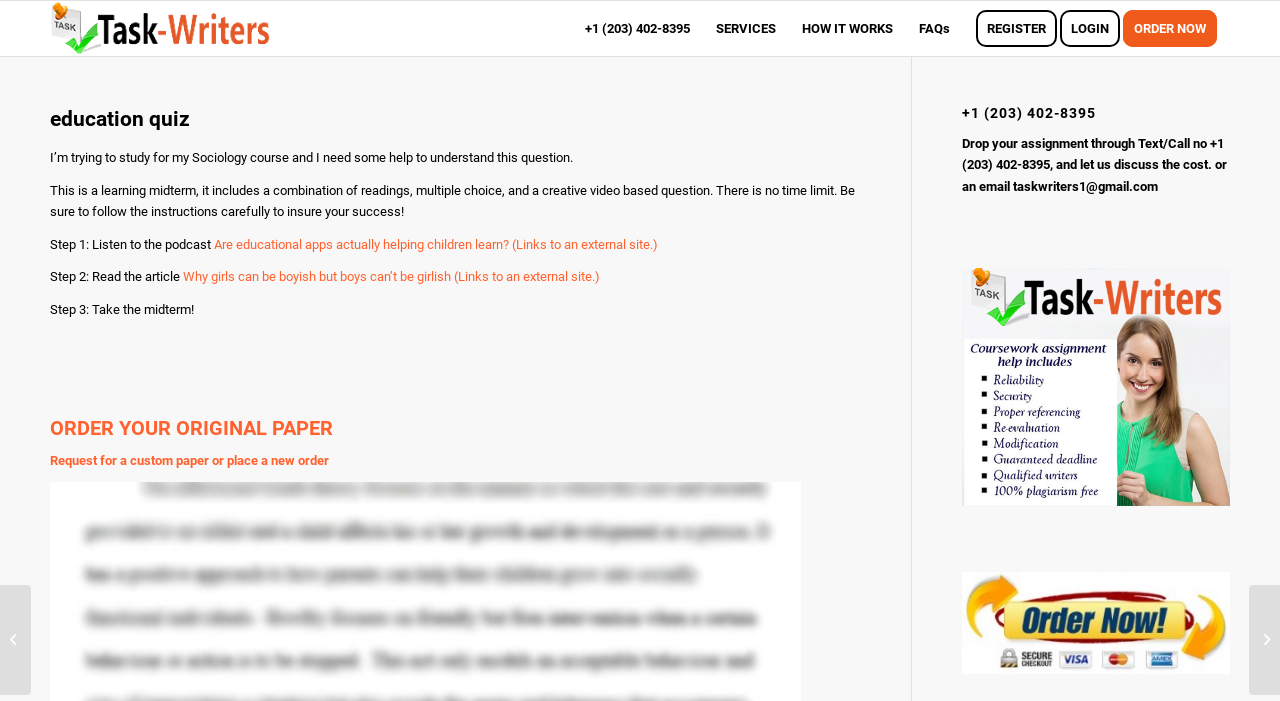Determine the bounding box coordinates of the clickable element to achieve the following action: 'Click on 'Are educational apps actually helping children learn?''. Provide the coordinates as four float values between 0 and 1, formatted as [left, top, right, bottom].

[0.167, 0.338, 0.514, 0.359]